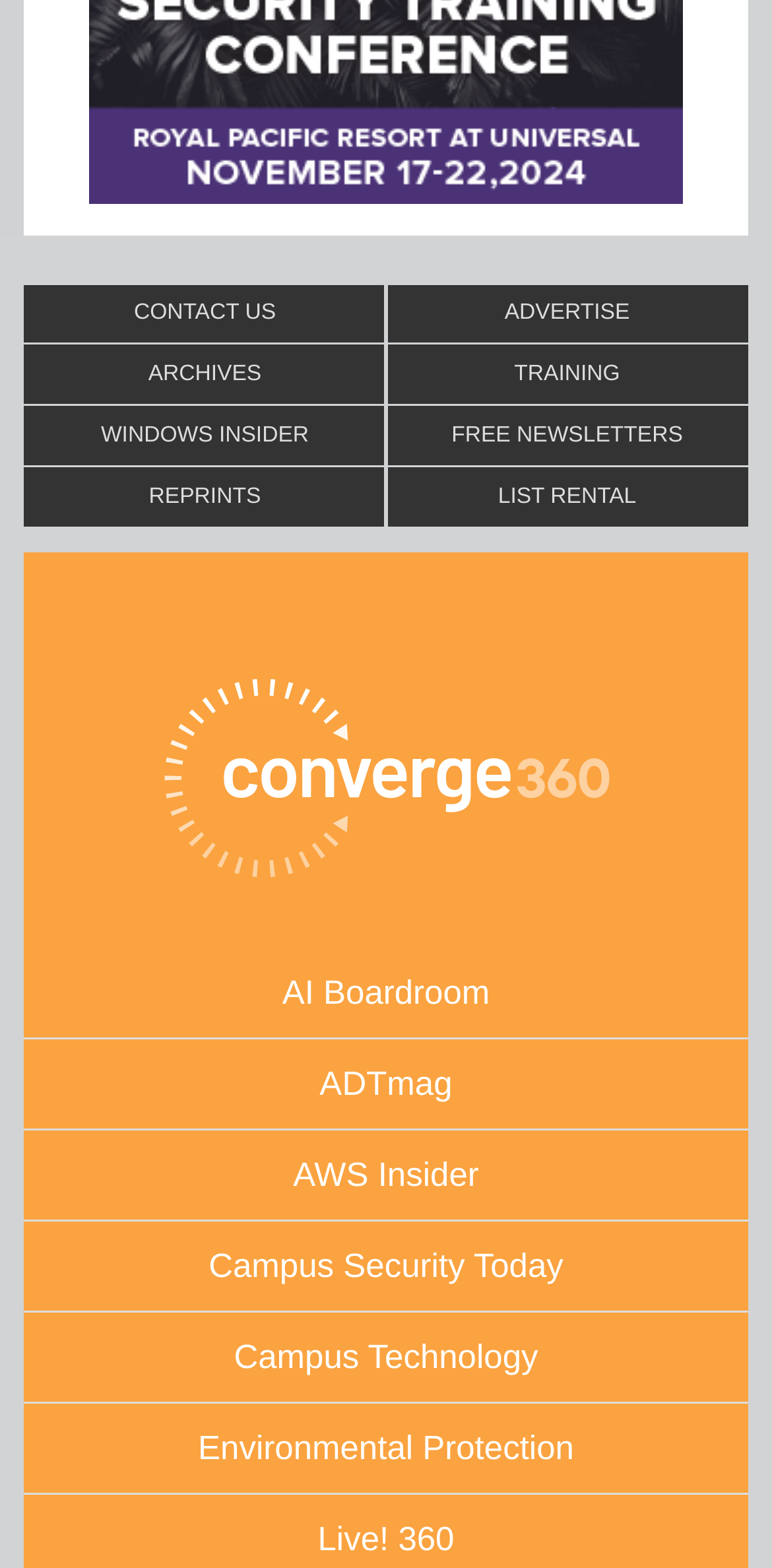Find the bounding box coordinates for the area you need to click to carry out the instruction: "contact us". The coordinates should be four float numbers between 0 and 1, indicated as [left, top, right, bottom].

[0.031, 0.181, 0.5, 0.218]